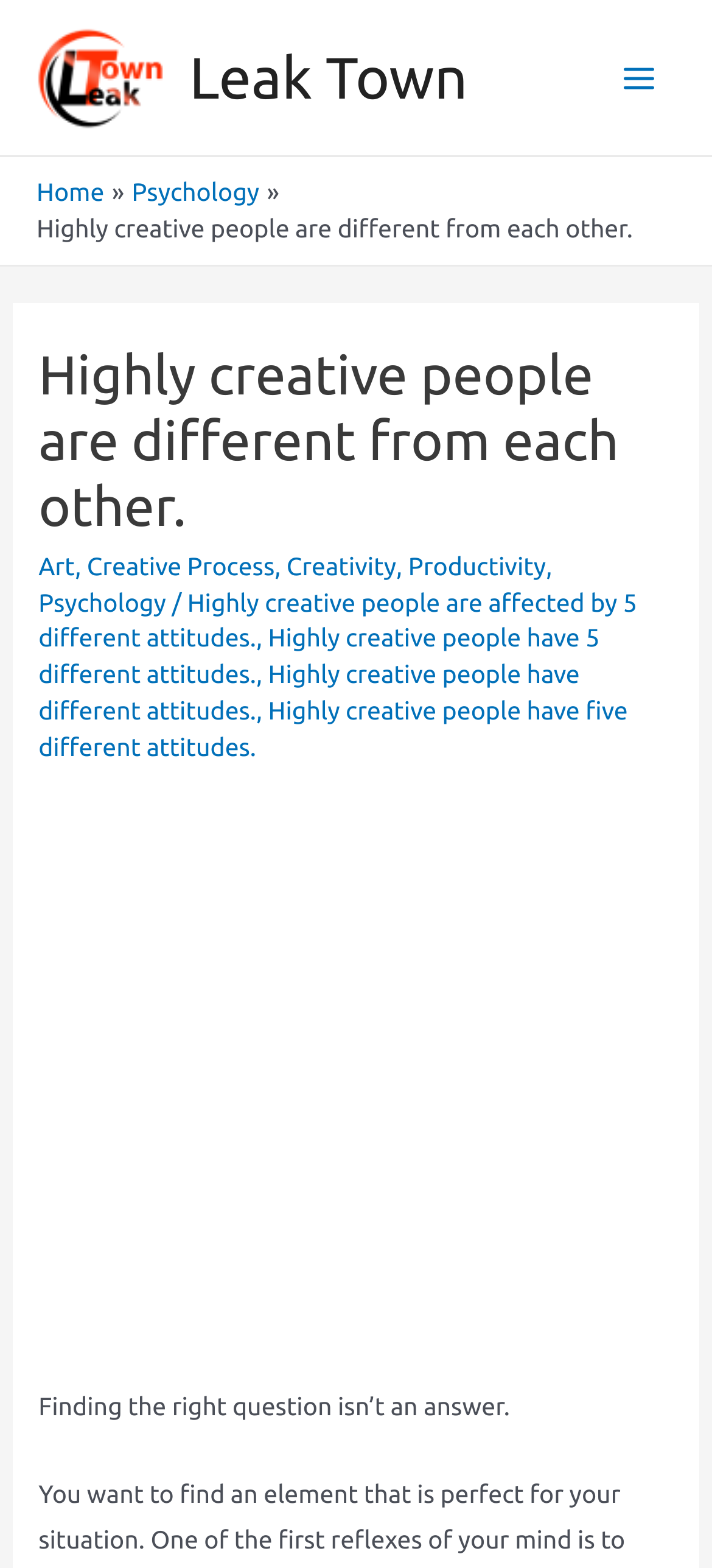Locate the coordinates of the bounding box for the clickable region that fulfills this instruction: "Click on the 'Home' link".

[0.051, 0.113, 0.146, 0.132]